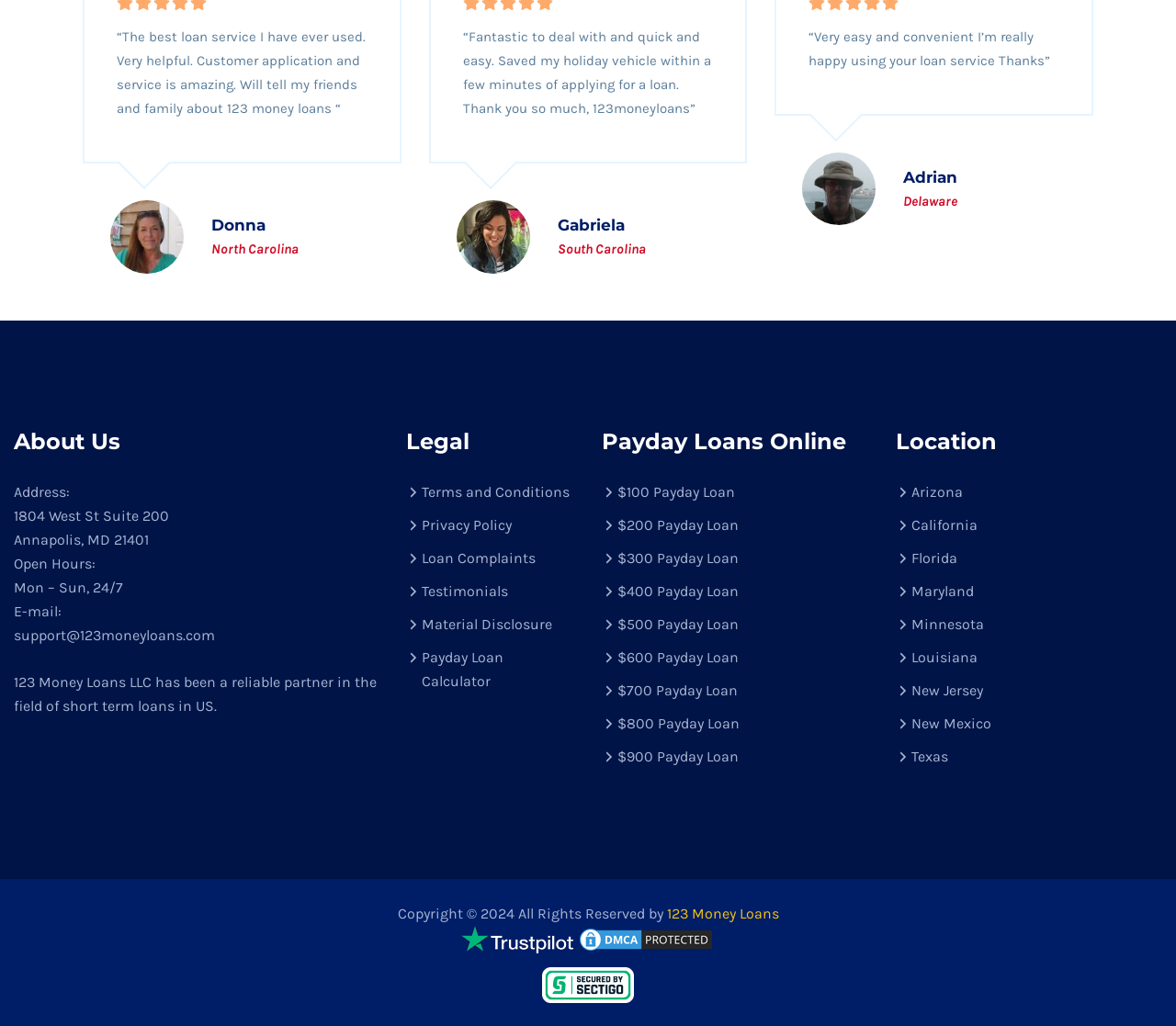What is the name of the person in the first testimonial?
Answer briefly with a single word or phrase based on the image.

Donna